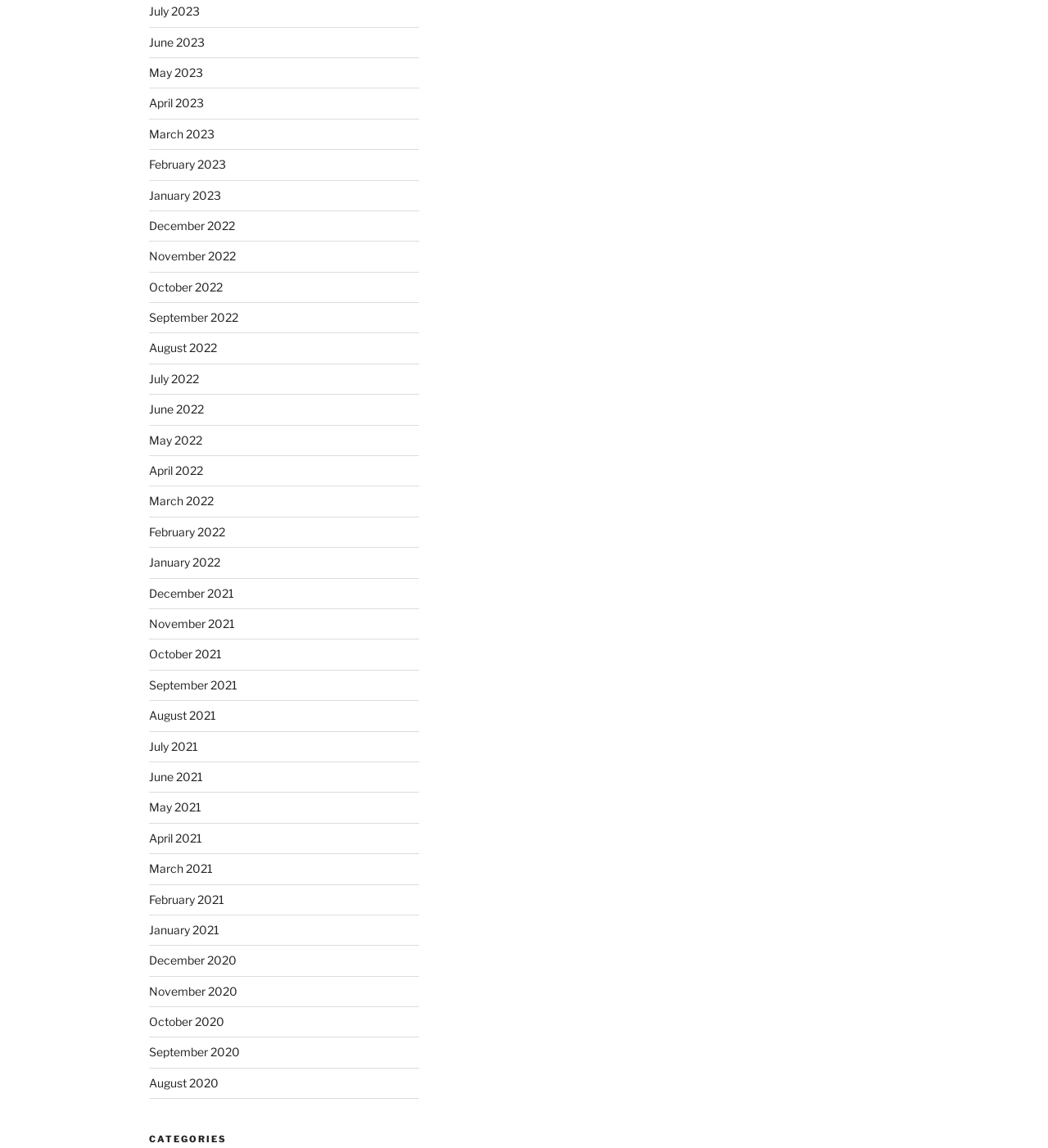Please find the bounding box for the UI element described by: "iubenda".

None